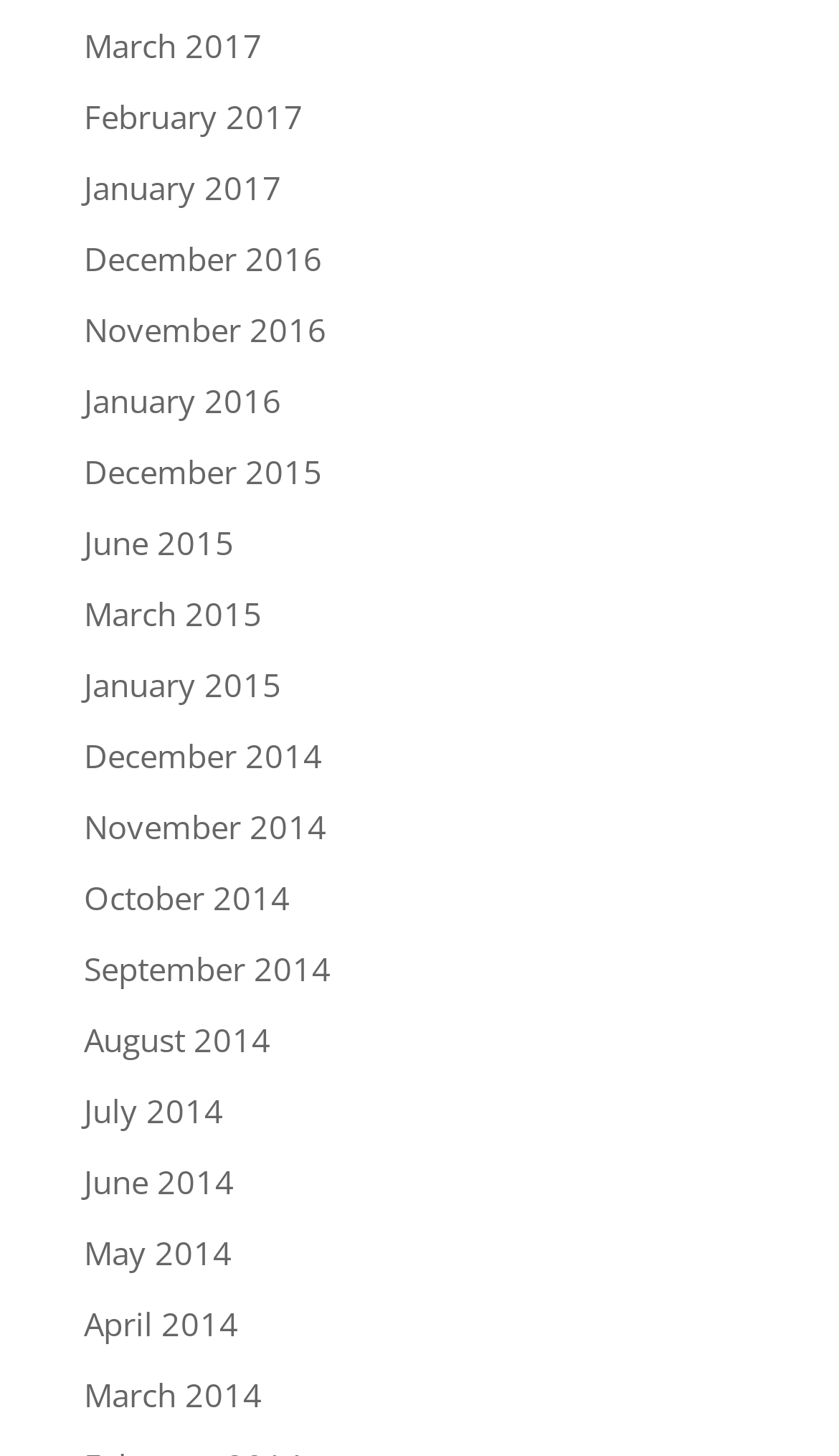Provide a one-word or short-phrase answer to the question:
How many links are there in 2017?

3